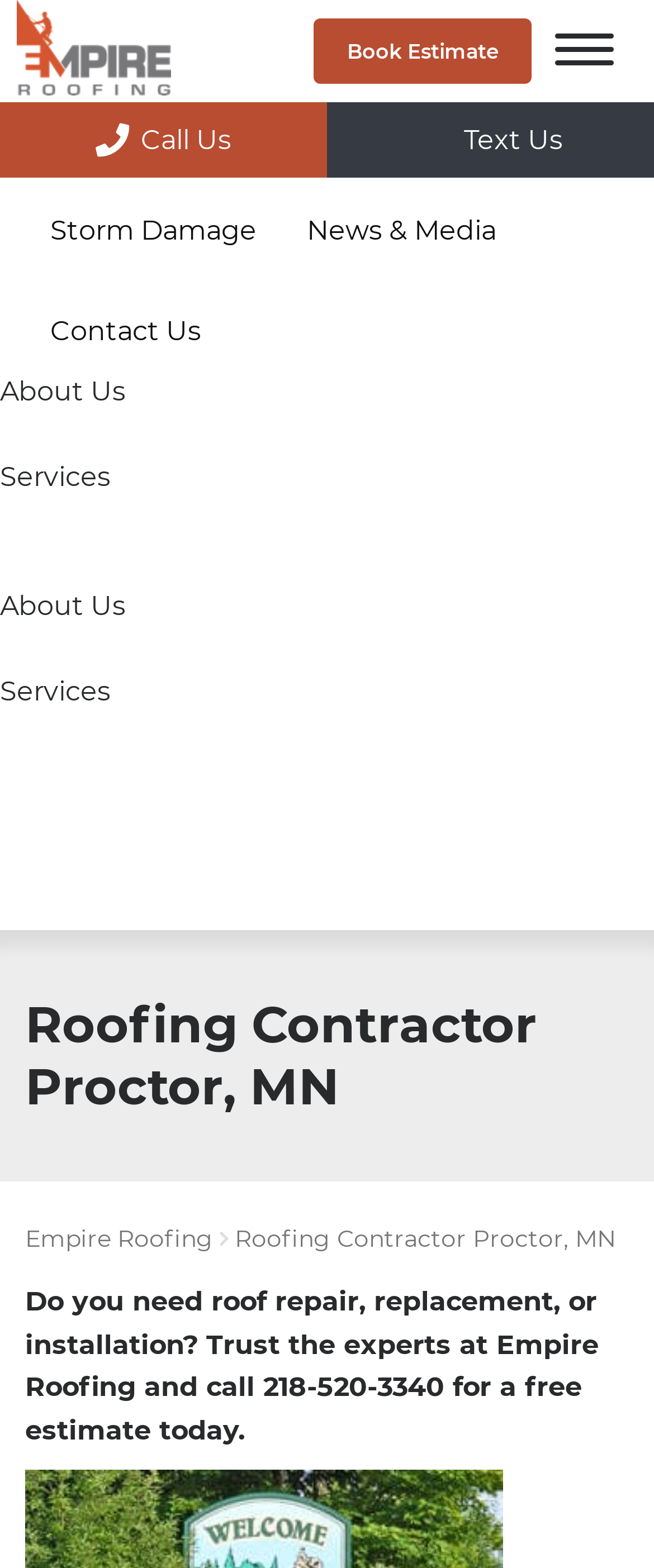What is the main title displayed on this webpage?

Roofing Contractor Proctor, MN